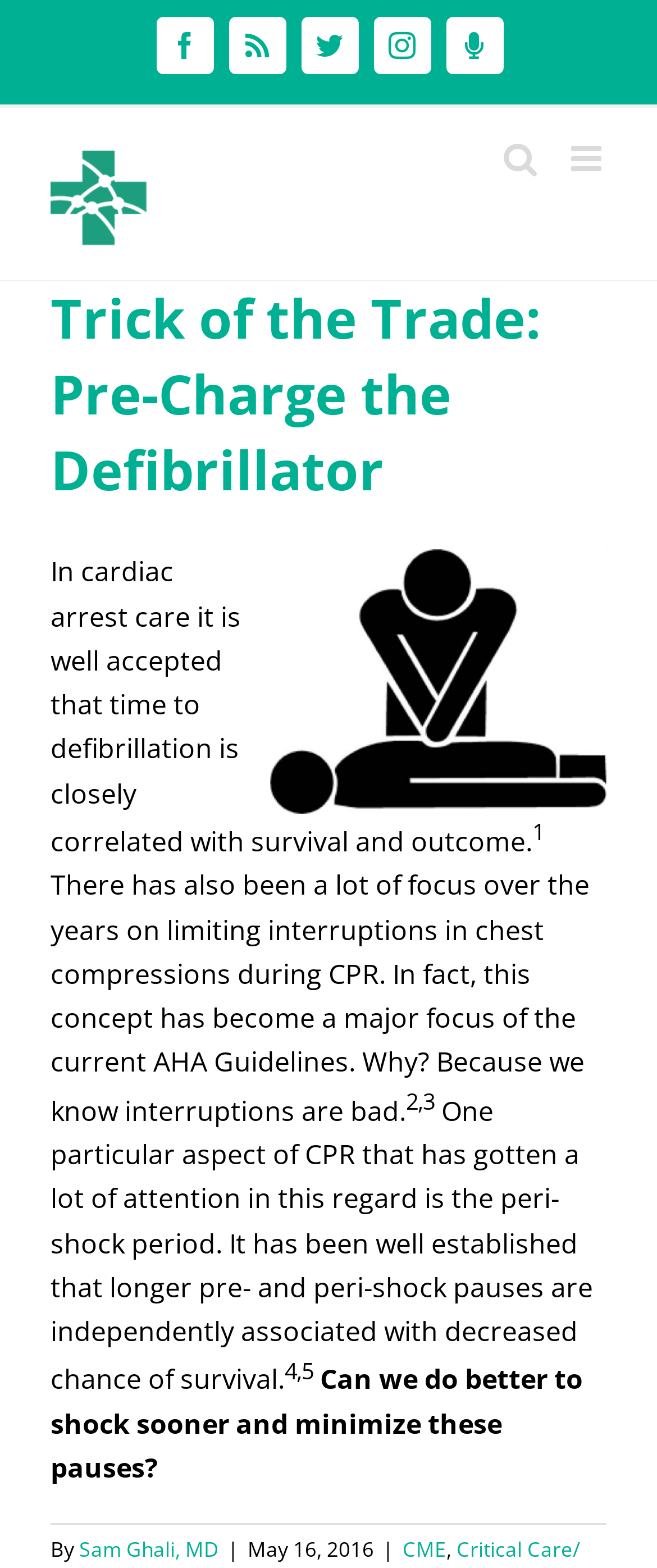Given the element description "alt="ALiEM Logo"", identify the bounding box of the corresponding UI element.

[0.077, 0.096, 0.415, 0.157]